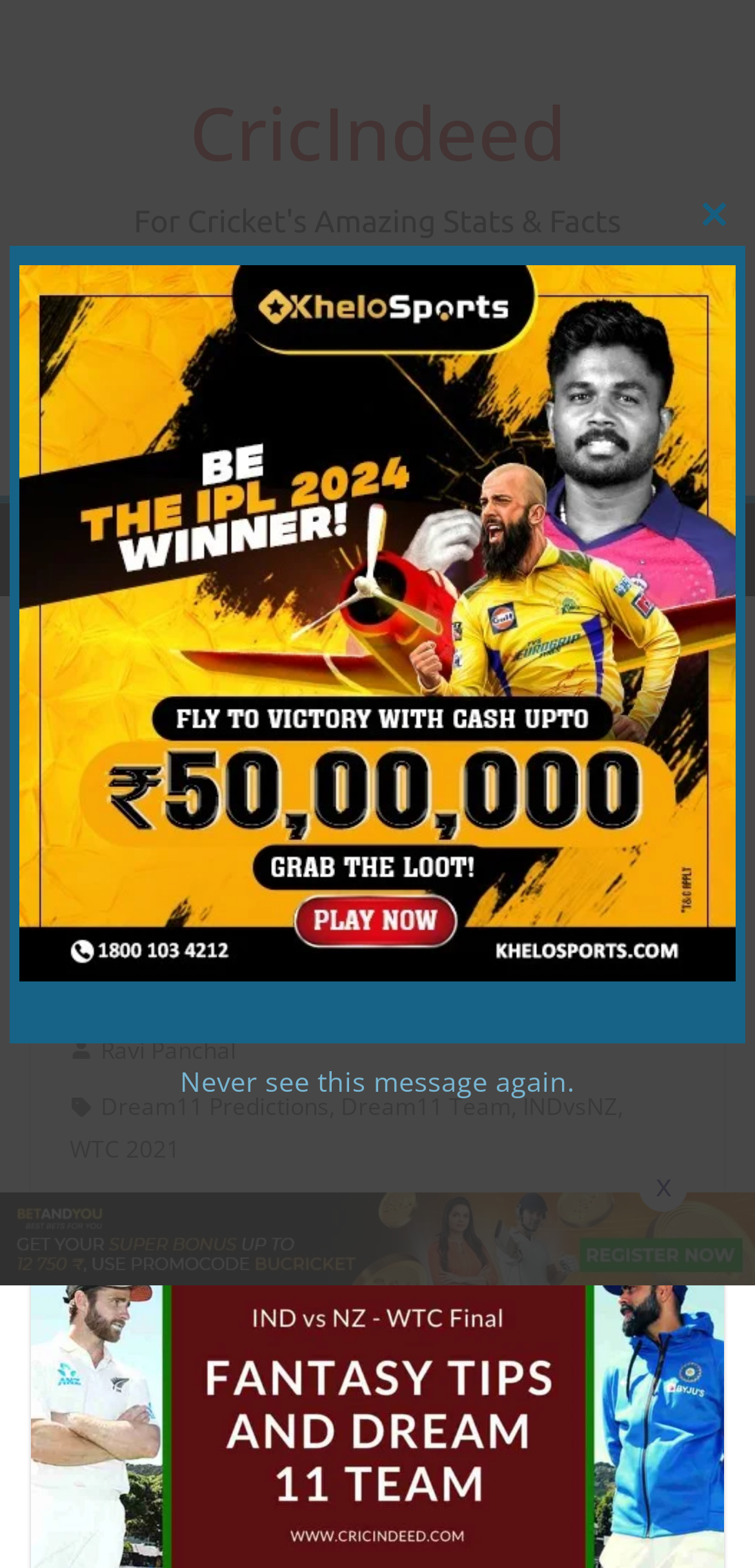Write a detailed summary of the webpage, including text, images, and layout.

The webpage is about the World Test Championship Final between India and New Zealand, specifically focusing on Dream11 Team, Playing XI Probables, Match Predictions, and Fantasy Tips. 

At the top, there is a heading "CricIndeed" which is also a link. Below it, there is a complementary section that takes up most of the width of the page, containing a figure with a link. 

To the right of the complementary section, there is an image. Below the image, there is a section with a heading "IND vs NZ – WTC Final – Dream11 Team, Tips, & Predictions" which is a header but not a landmark. This section contains several links, including "FANTASY TIPS", "Ravi Panchal", "Dream11 Predictions", "Dream11 Team", "INDvsNZ", "WTC 2021", and "x". There are also two images and a static text element with a comma and a non-breaking space. 

At the bottom of the page, there is a sticky footer with an image and a link "Sticky Footer" that spans the entire width of the page. 

Additionally, there is a modal dialog that takes up the entire page, containing a button "Close this module" at the top right, a link, and another link "Never see this message again." at the bottom.